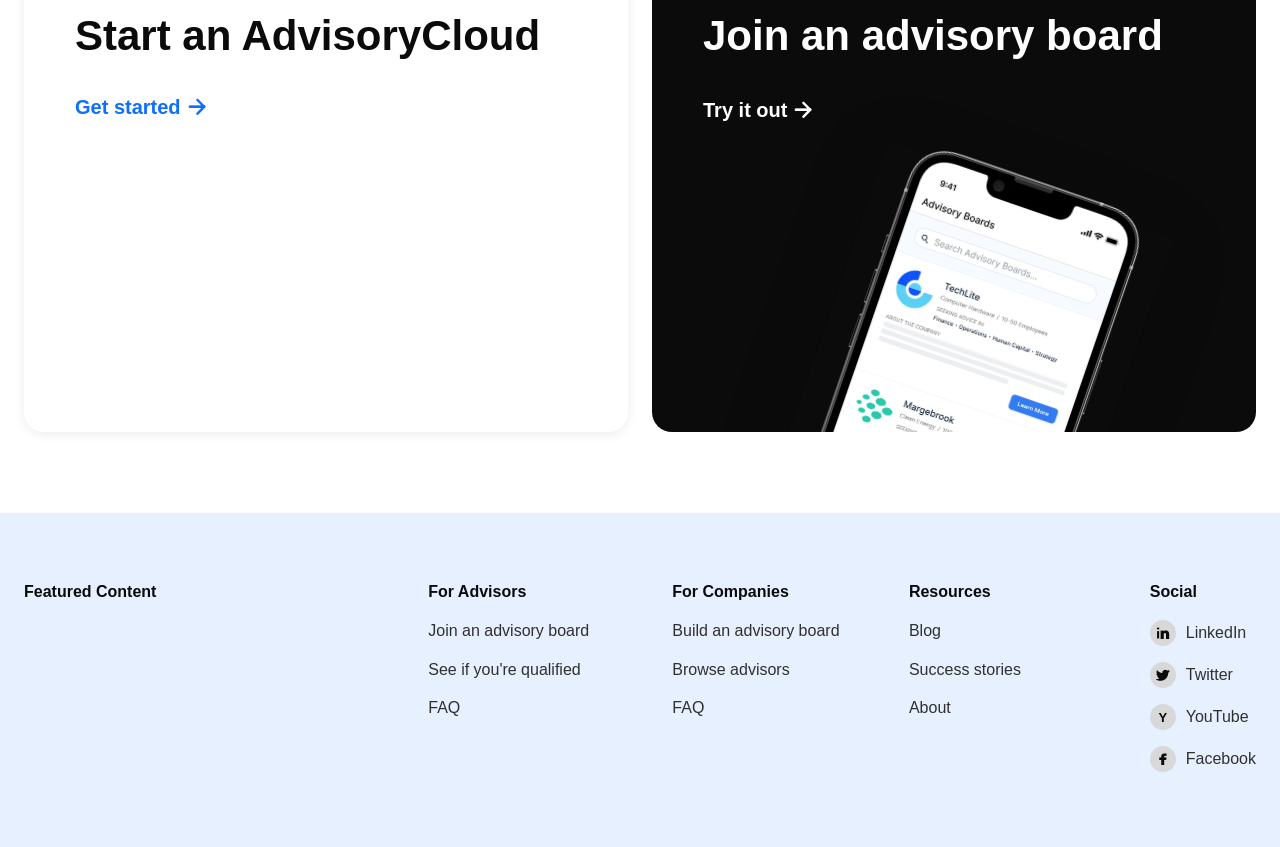Locate the bounding box coordinates of the region to be clicked to comply with the following instruction: "Browse advisors". The coordinates must be four float numbers between 0 and 1, in the form [left, top, right, bottom].

[0.525, 0.78, 0.617, 0.8]